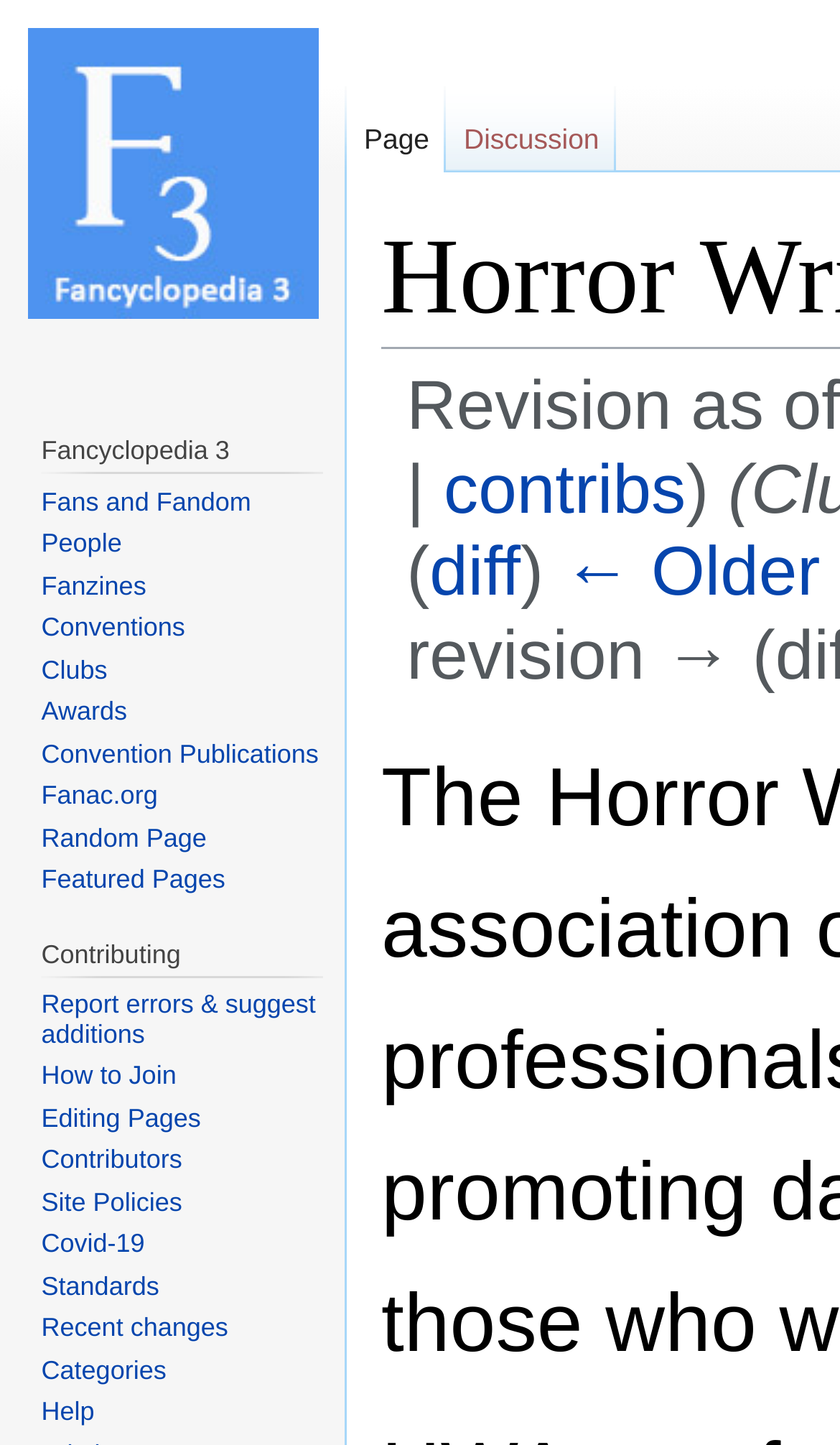Provide the bounding box coordinates in the format (top-left x, top-left y, bottom-right x, bottom-right y). All values are floating point numbers between 0 and 1. Determine the bounding box coordinate of the UI element described as: People

[0.049, 0.365, 0.145, 0.386]